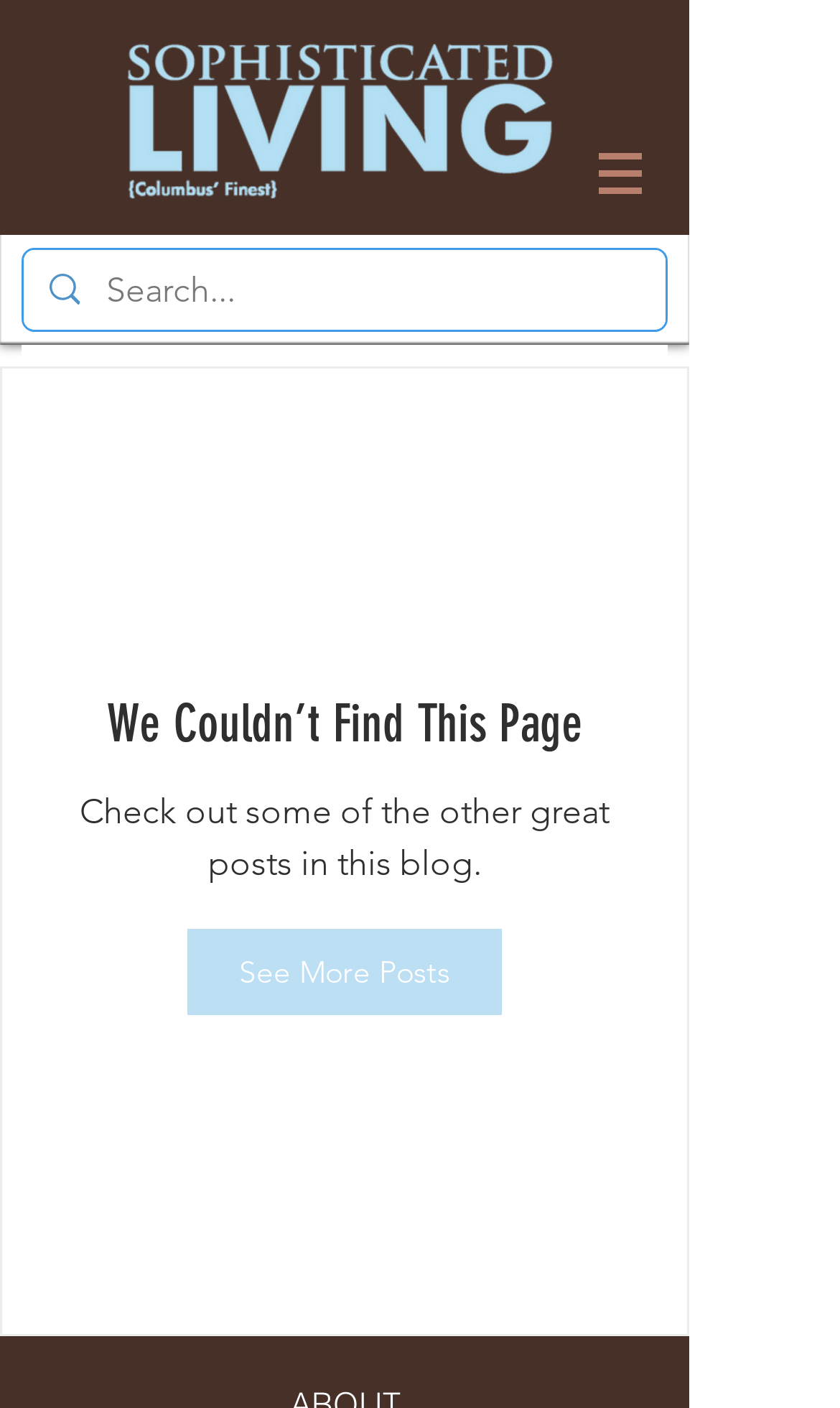What is the function of the button with an image?
Carefully examine the image and provide a detailed answer to the question.

The button has an image and is described as having a popup menu. This suggests that clicking on the button will open a menu with additional options or links.